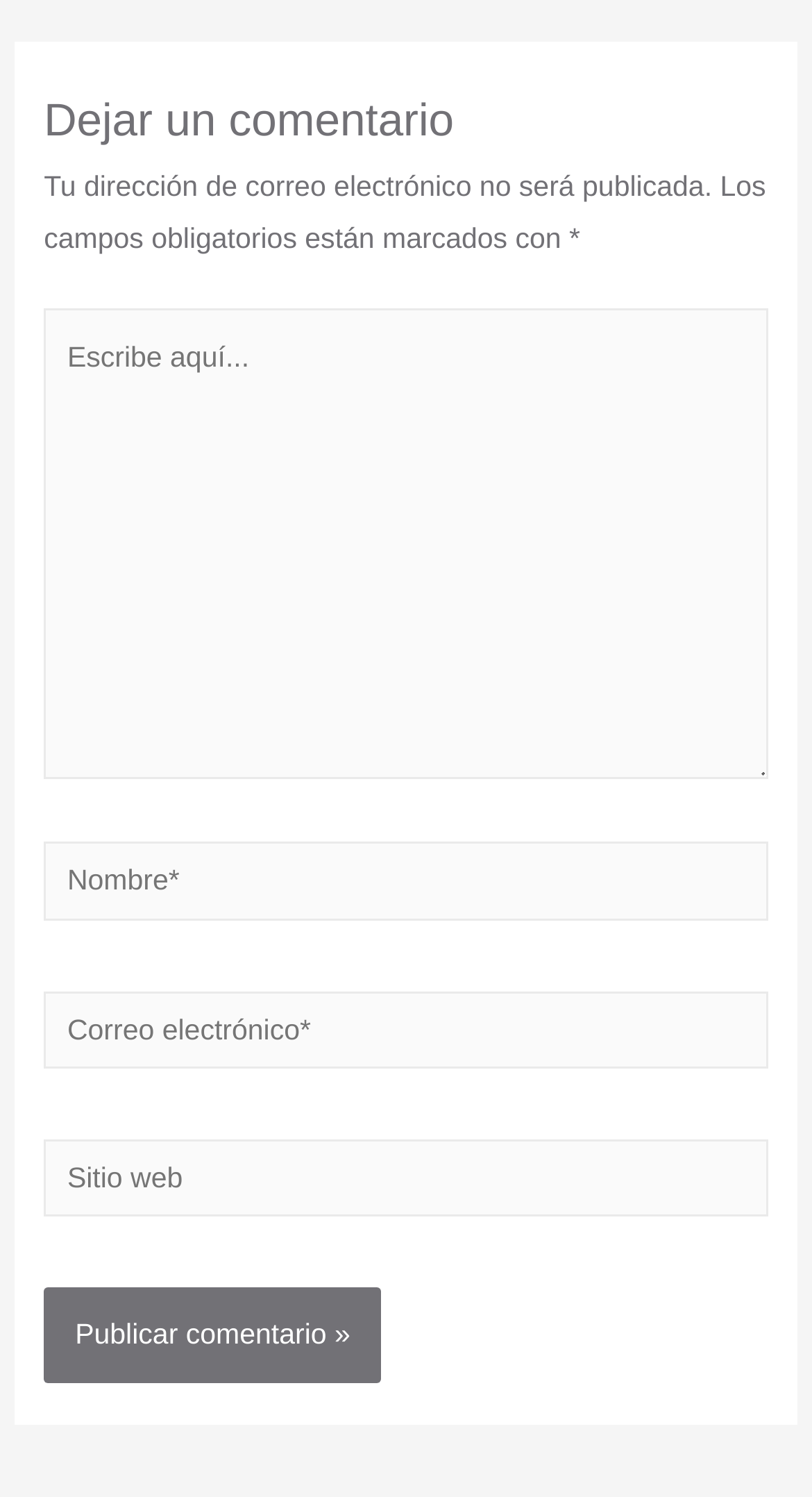What is the warning message above the textboxes?
Look at the image and respond with a single word or a short phrase.

Email address will not be published